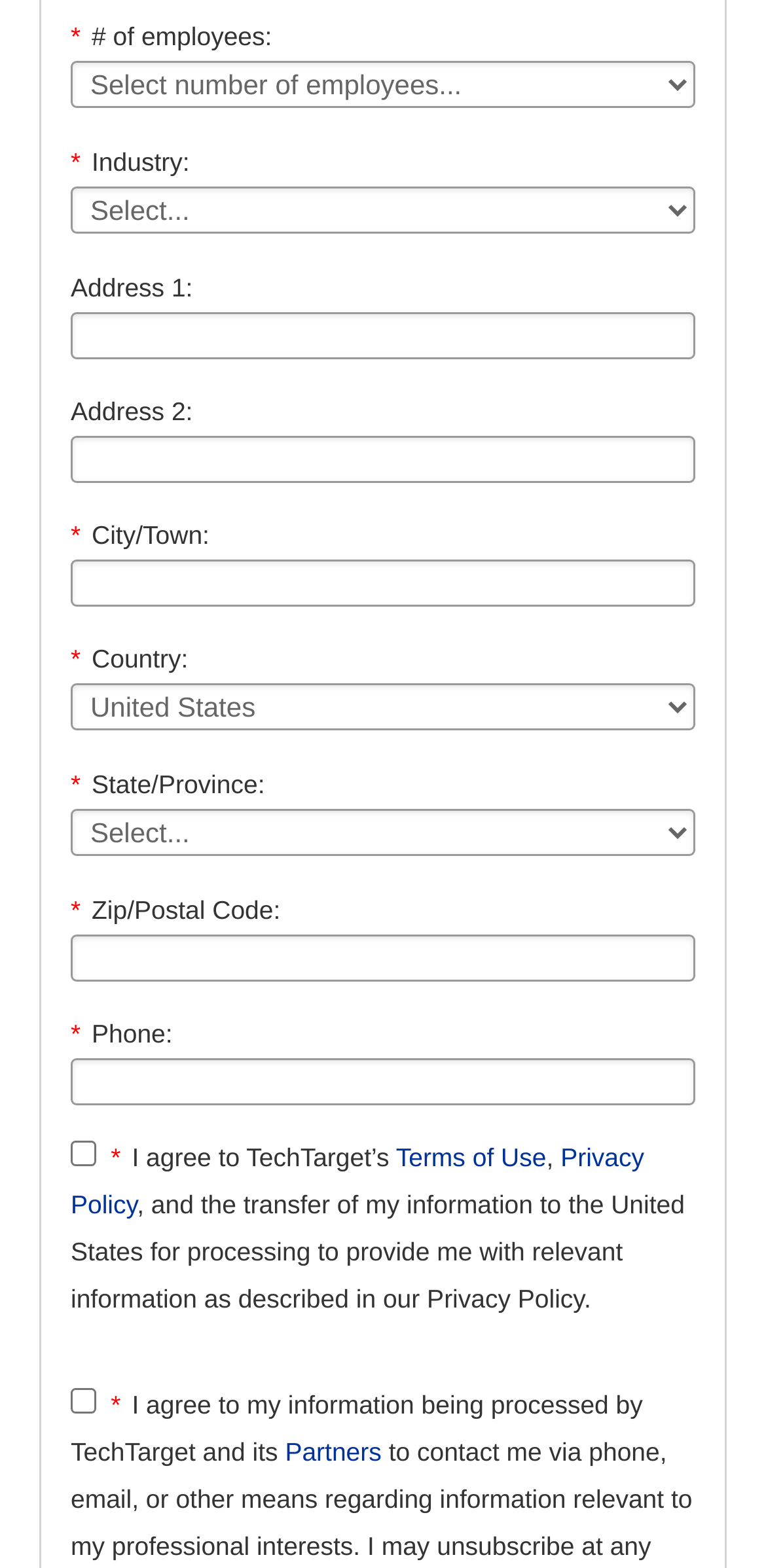How many address fields are there?
Please answer the question with a single word or phrase, referencing the image.

Two